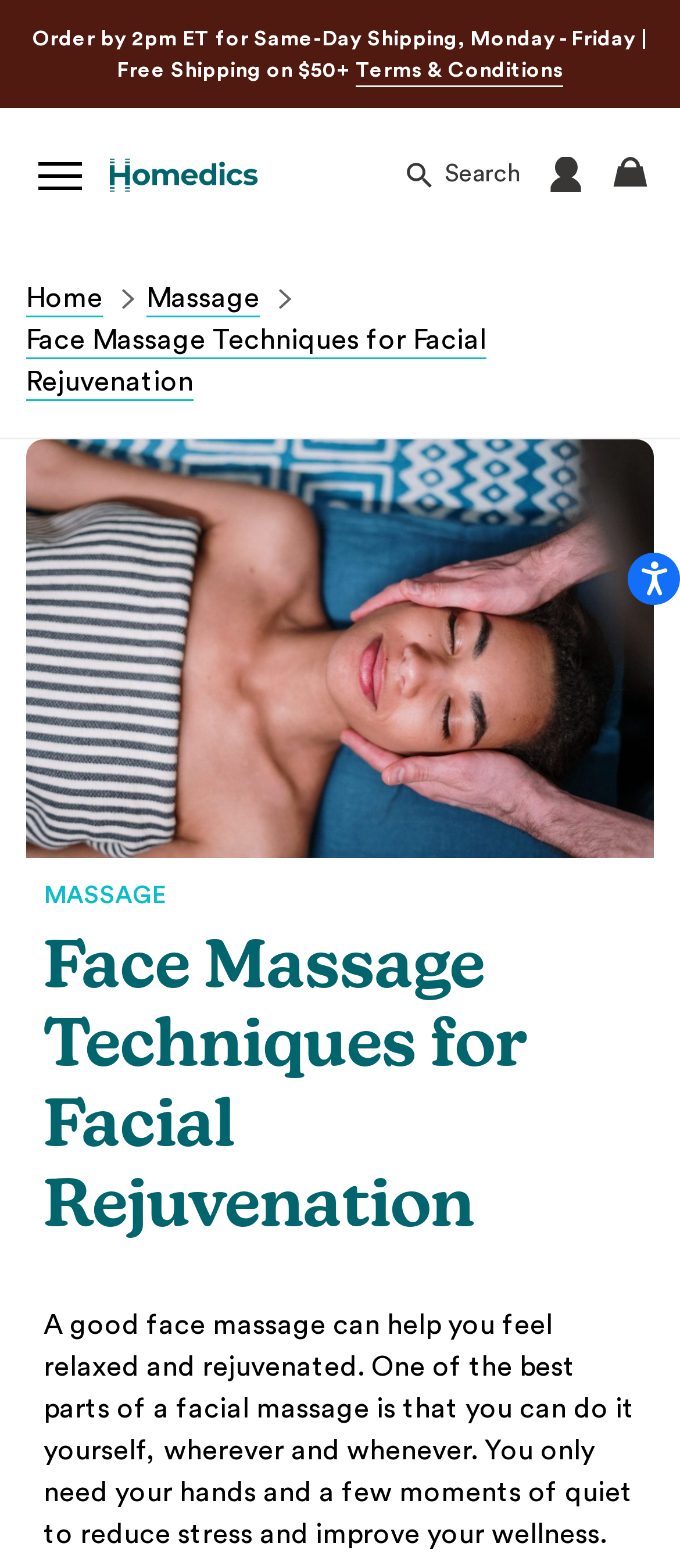What is the main topic of this blog post?
Refer to the screenshot and respond with a concise word or phrase.

Face Massage